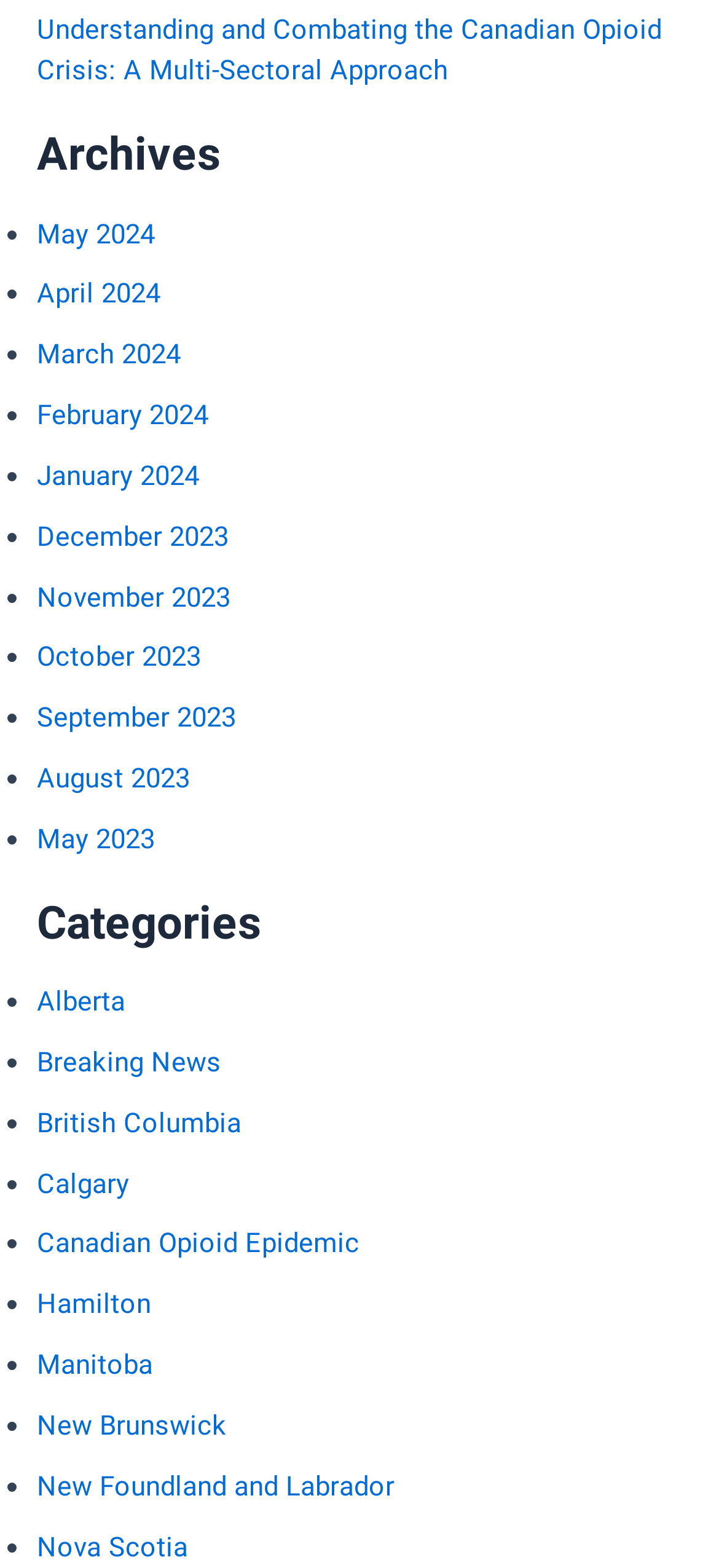What is the most recent month listed in the archives?
Answer the question in a detailed and comprehensive manner.

I looked at the list of months under the 'Archives' heading and found that the most recent one is 'May 2024', which is the first link.